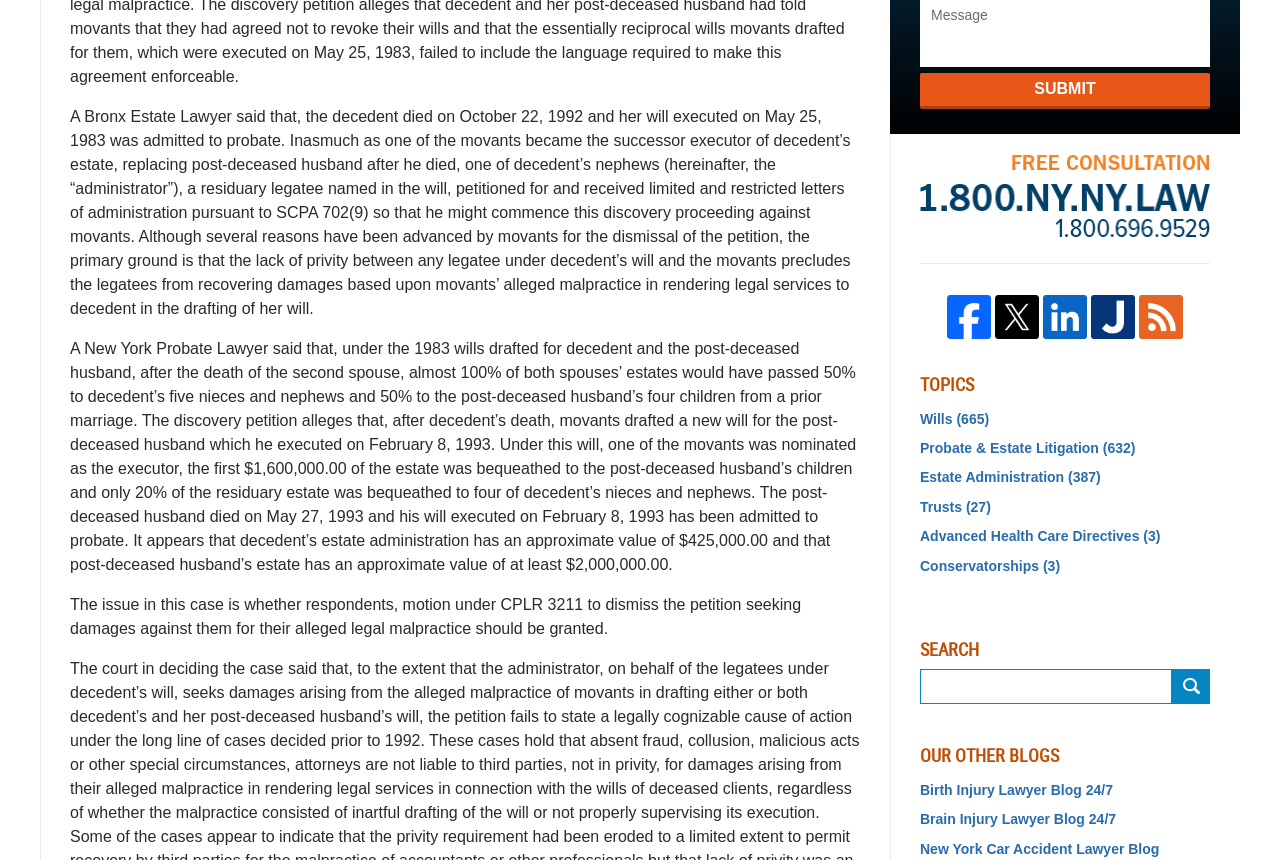Given the element description, predict the bounding box coordinates in the format (top-left x, top-left y, bottom-right x, bottom-right y). Make sure all values are between 0 and 1. Here is the element description: Estate Administration (387)

[0.719, 0.544, 0.945, 0.568]